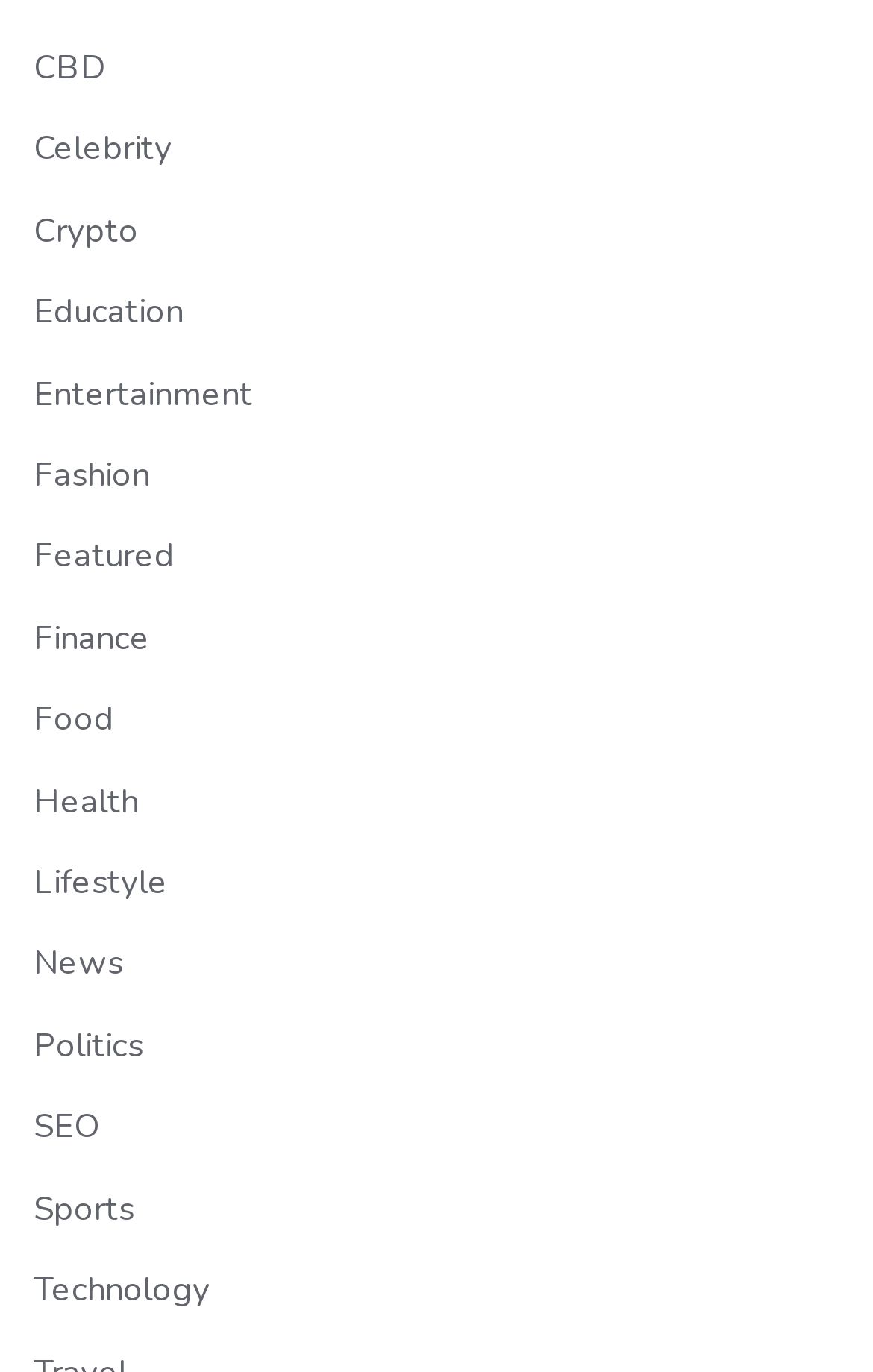Indicate the bounding box coordinates of the element that needs to be clicked to satisfy the following instruction: "Click on CBD". The coordinates should be four float numbers between 0 and 1, i.e., [left, top, right, bottom].

[0.038, 0.032, 0.123, 0.065]